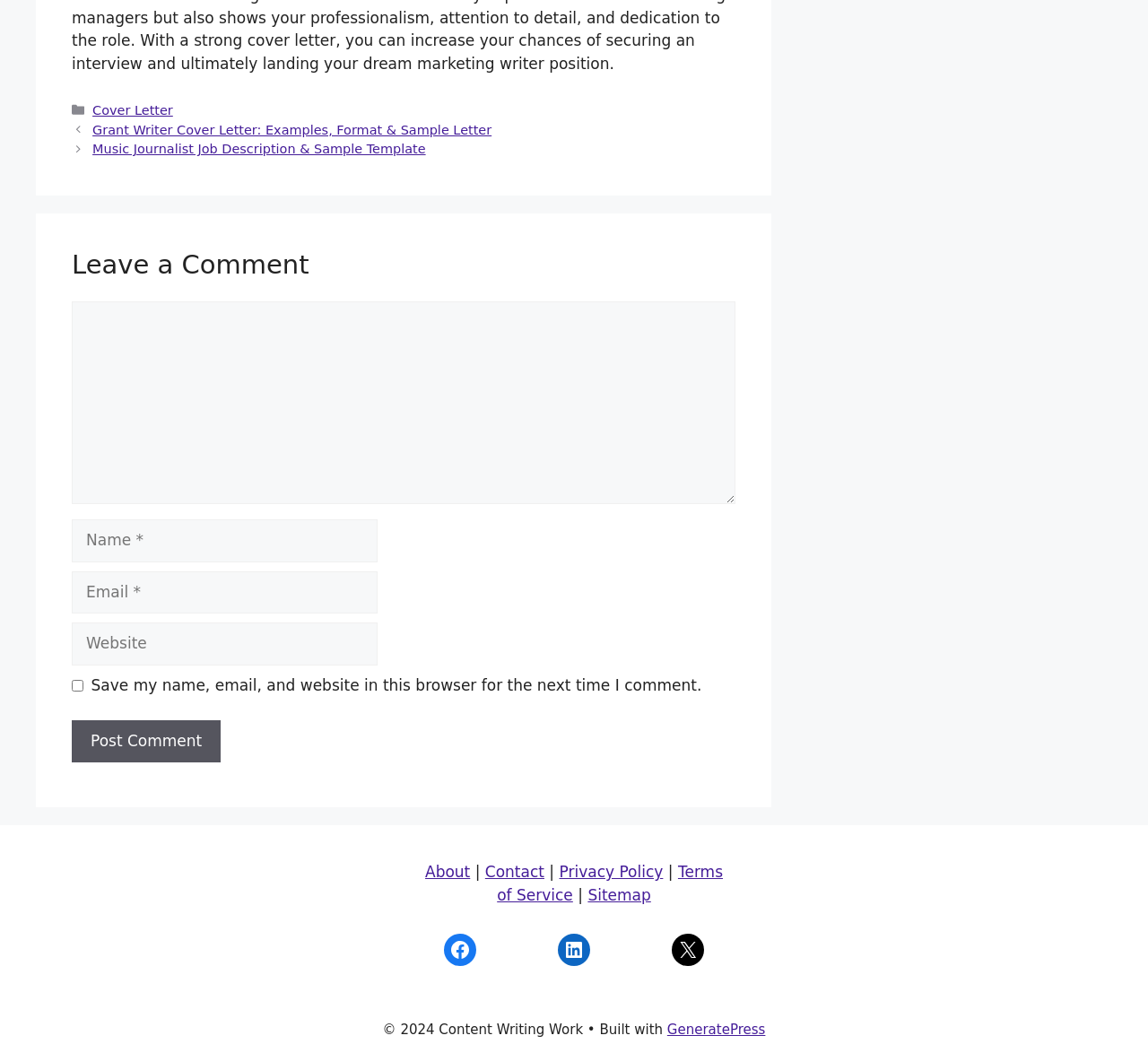Calculate the bounding box coordinates for the UI element based on the following description: "Cover Letter". Ensure the coordinates are four float numbers between 0 and 1, i.e., [left, top, right, bottom].

[0.081, 0.098, 0.151, 0.112]